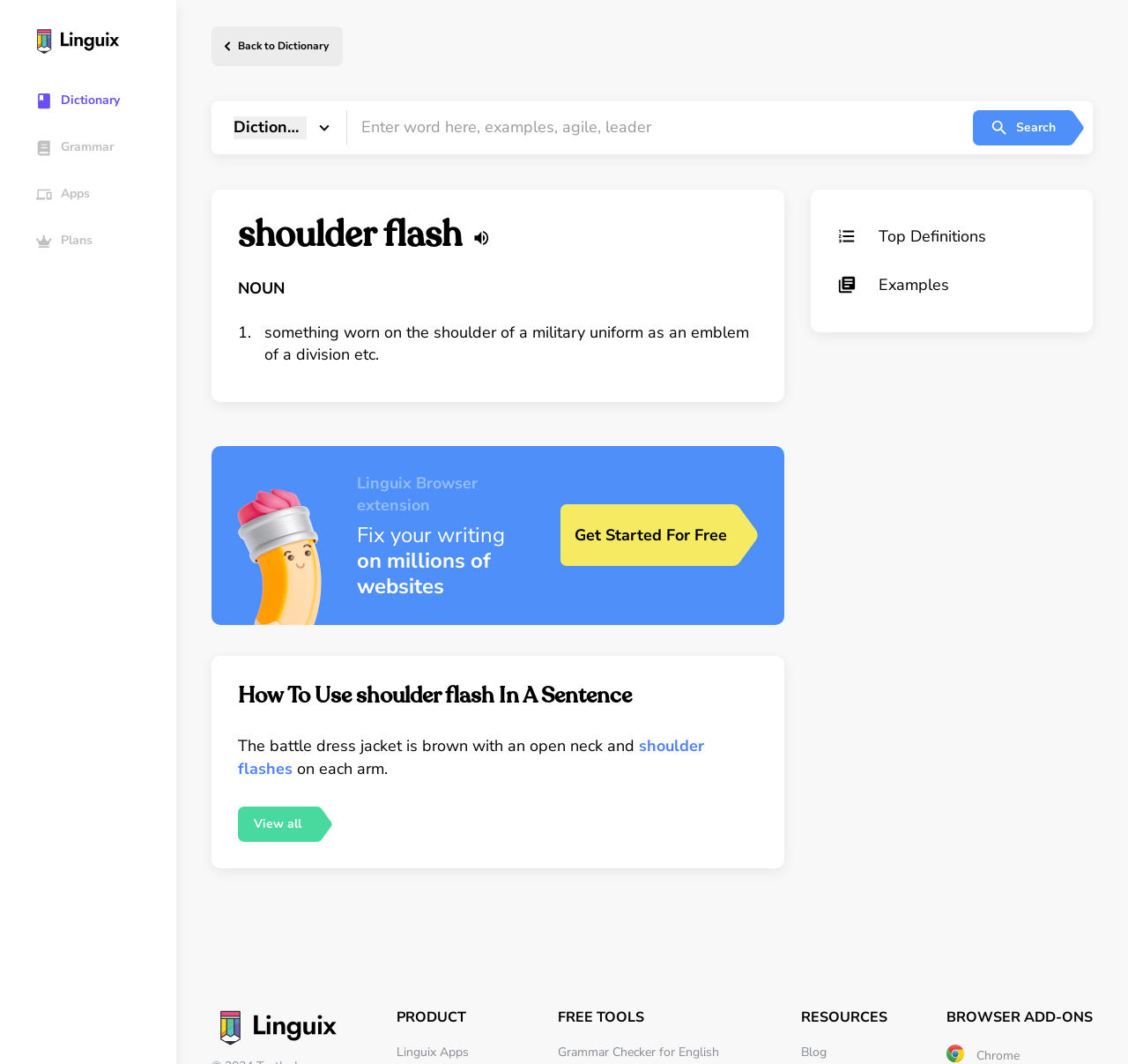What is the topic of the sentence example?
Please provide a detailed and thorough answer to the question.

The sentence example provided on the webpage is about a battle dress jacket, specifically describing the shoulder flashes on each arm. This suggests that the topic of the sentence example is the battle dress jacket.